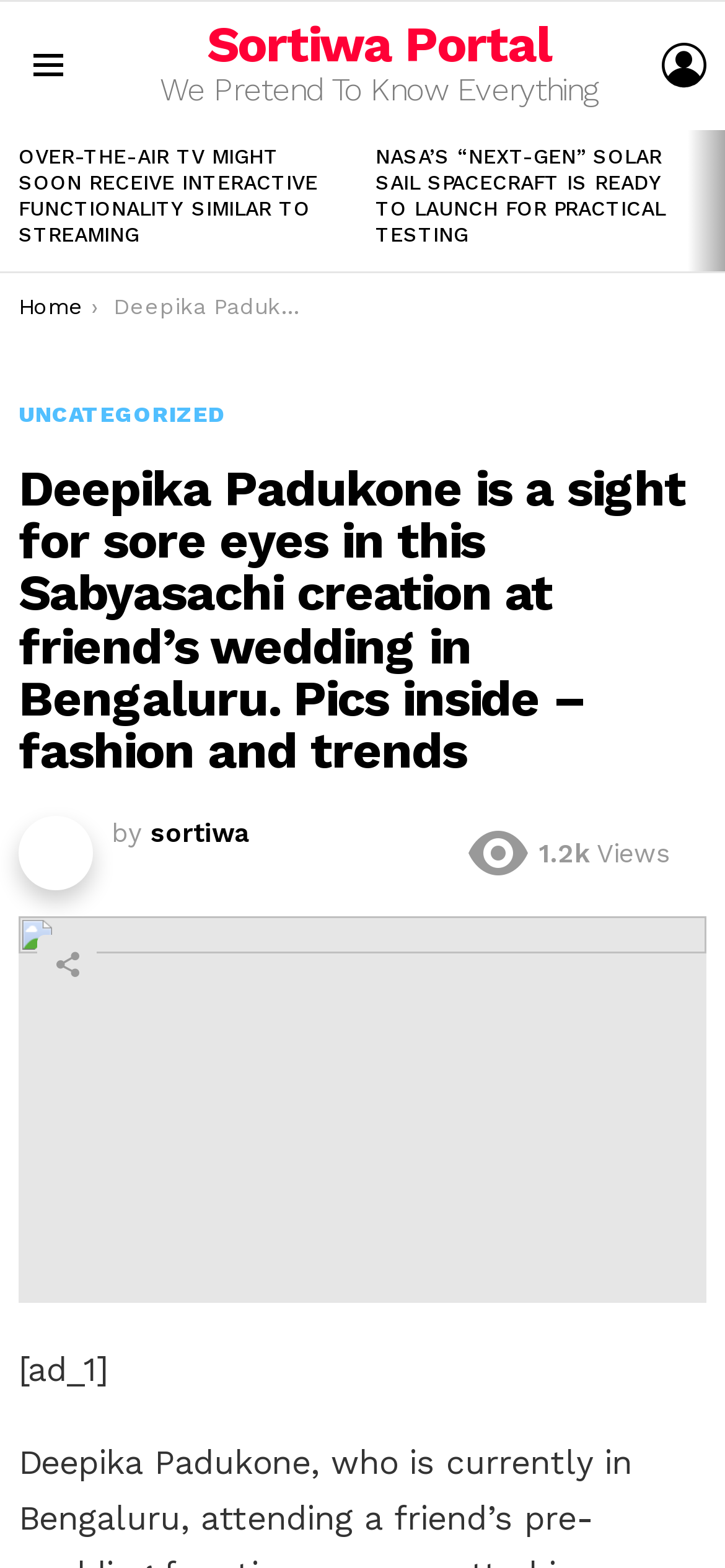What is the type of content on this webpage?
Answer the question using a single word or phrase, according to the image.

News articles